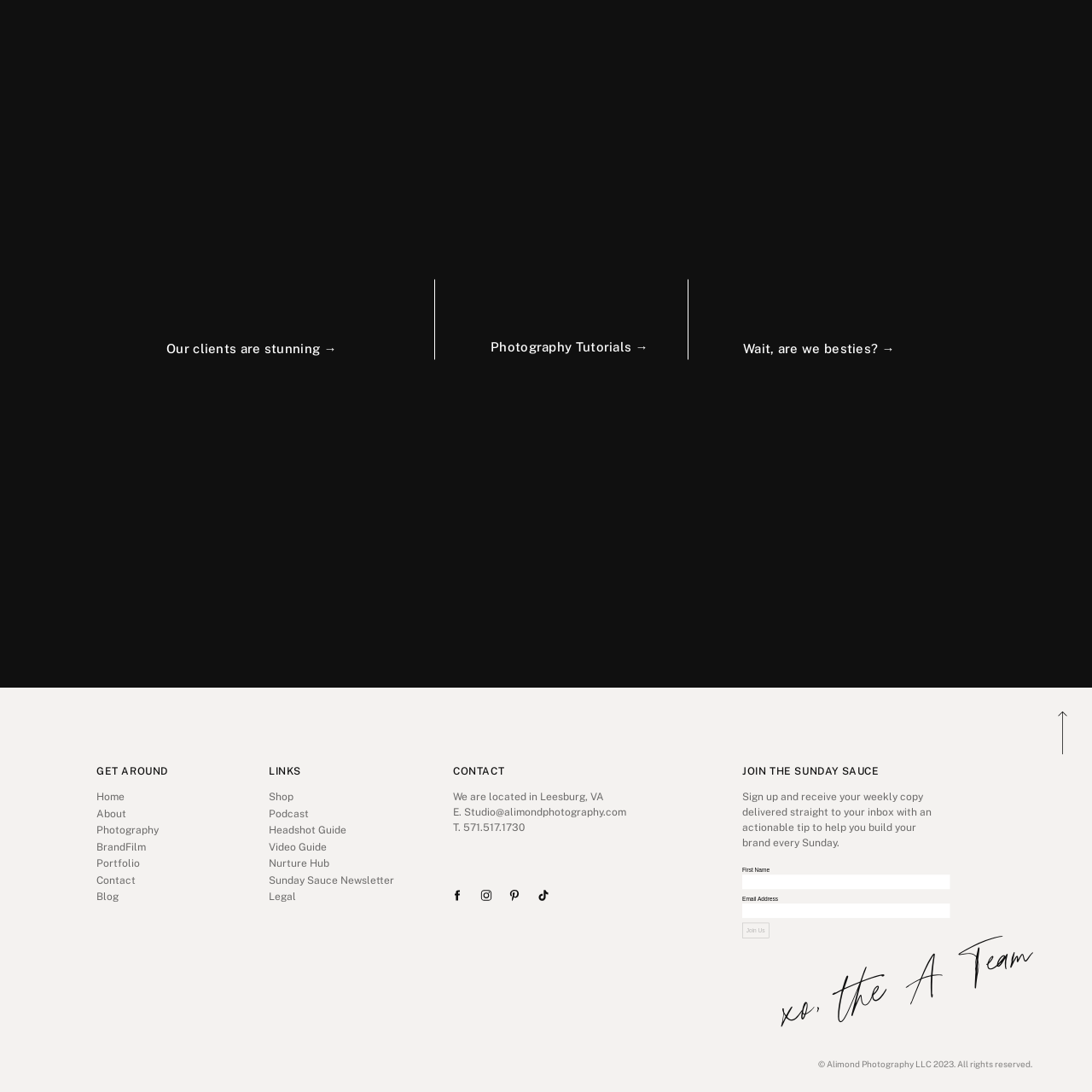Describe extensively the image content marked by the red bounding box.

The image showcases an icon that visually represents a video shared on social media, likely highlighting someone’s personal or professional journey. It features a play button symbol, a universal sign for video content. This particular video is associated with themes of personal reflection and professional development, encapsulating the essence of storytelling through visual media. It aims to inspire viewers by offering insights into the life and experiences of the featured individual. The design is sleek and modern, aimed at engaging an audience interested in videos that promote growth and connection in various aspects of life.